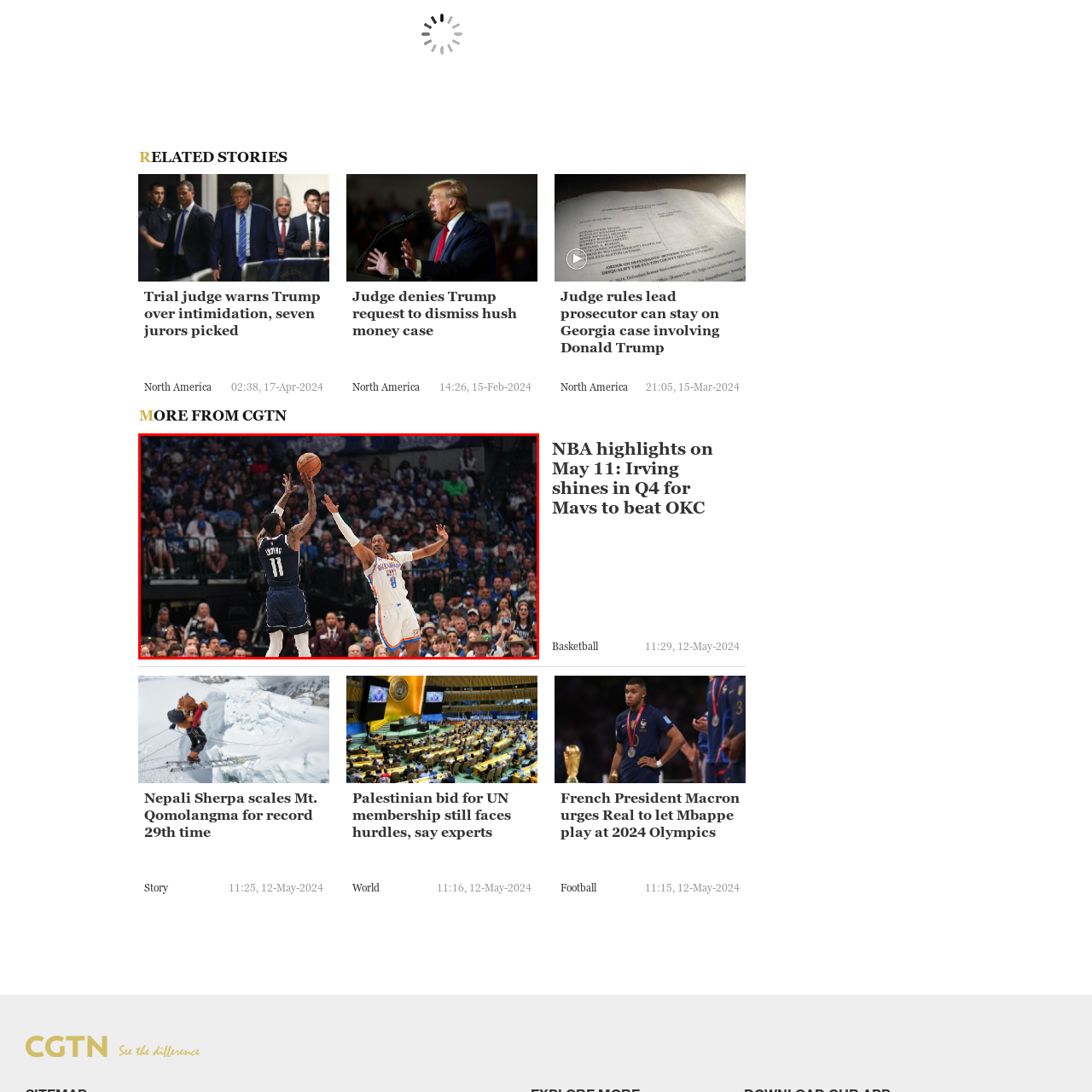What is the atmosphere of the playoff matchup?
Please examine the image within the red bounding box and provide your answer using just one word or phrase.

vibrant